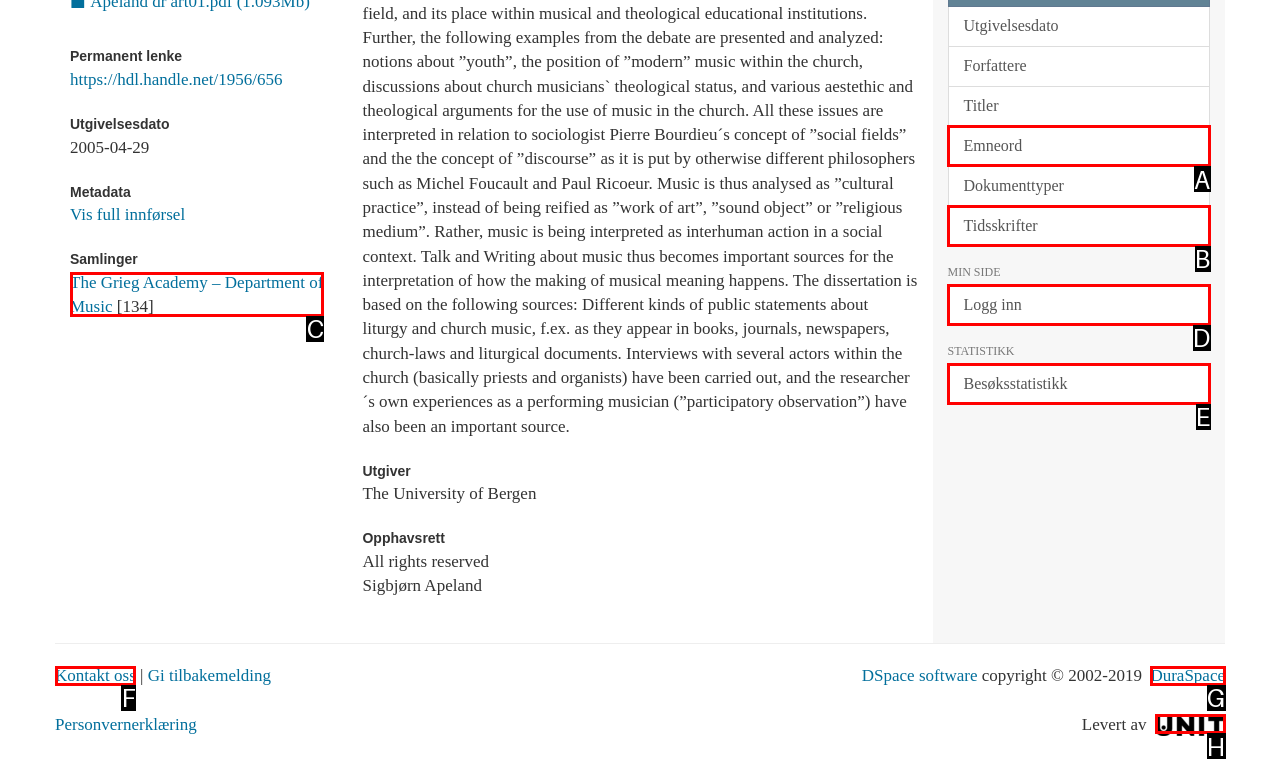Which HTML element matches the description: Besøksstatistikk the best? Answer directly with the letter of the chosen option.

E